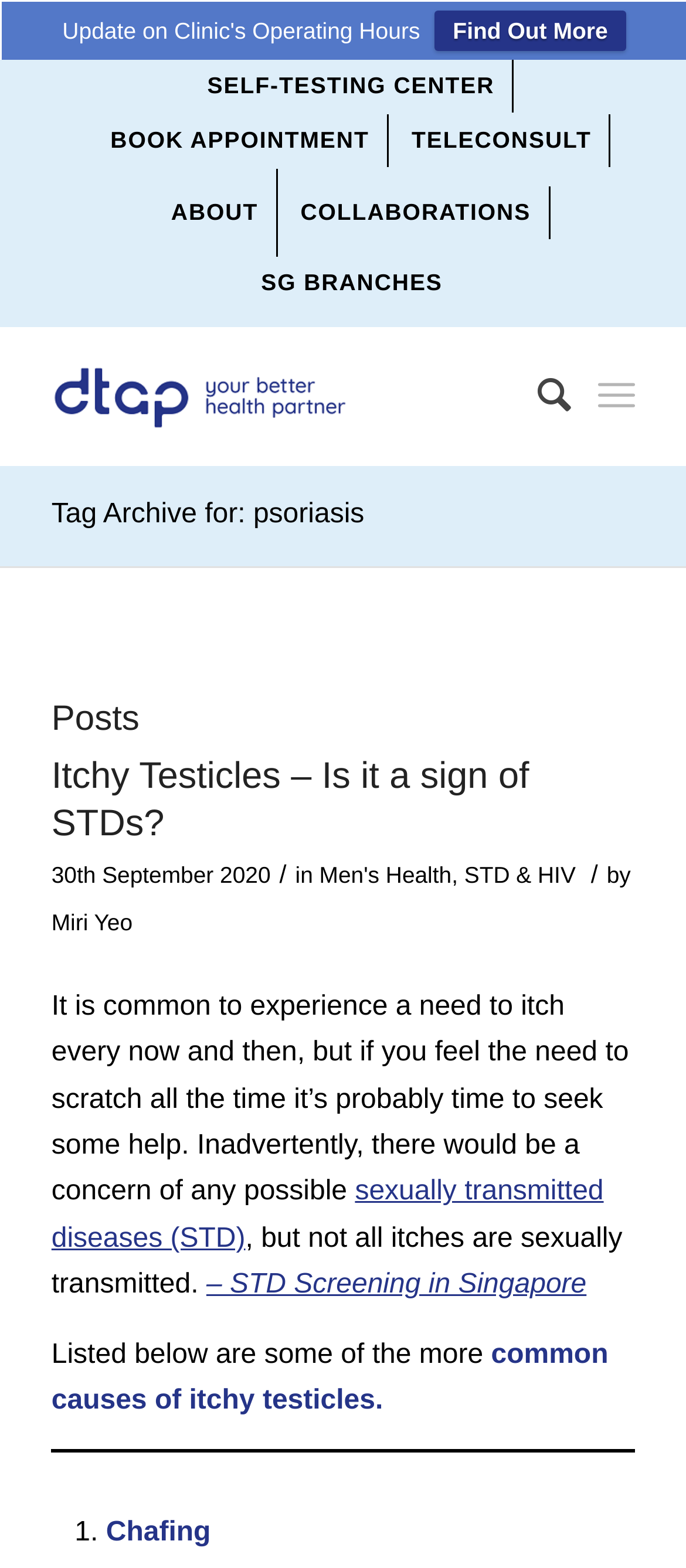Please identify the bounding box coordinates of the region to click in order to complete the task: "Click on Find Out More". The coordinates must be four float numbers between 0 and 1, specified as [left, top, right, bottom].

[0.634, 0.007, 0.912, 0.033]